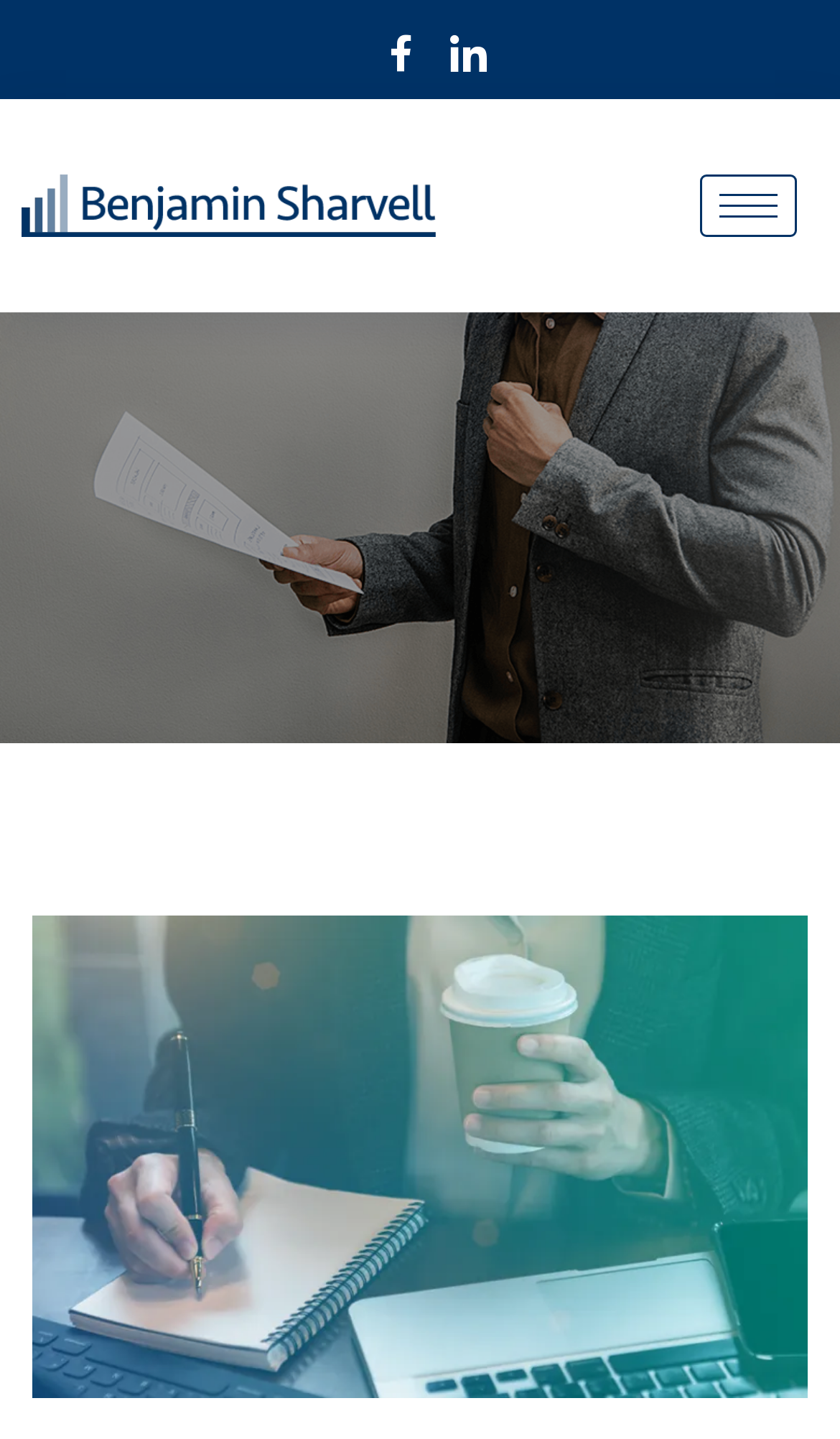Identify the bounding box coordinates for the UI element described as: "parent_node: Services aria-label="hamburger-icon"".

[0.833, 0.122, 0.949, 0.165]